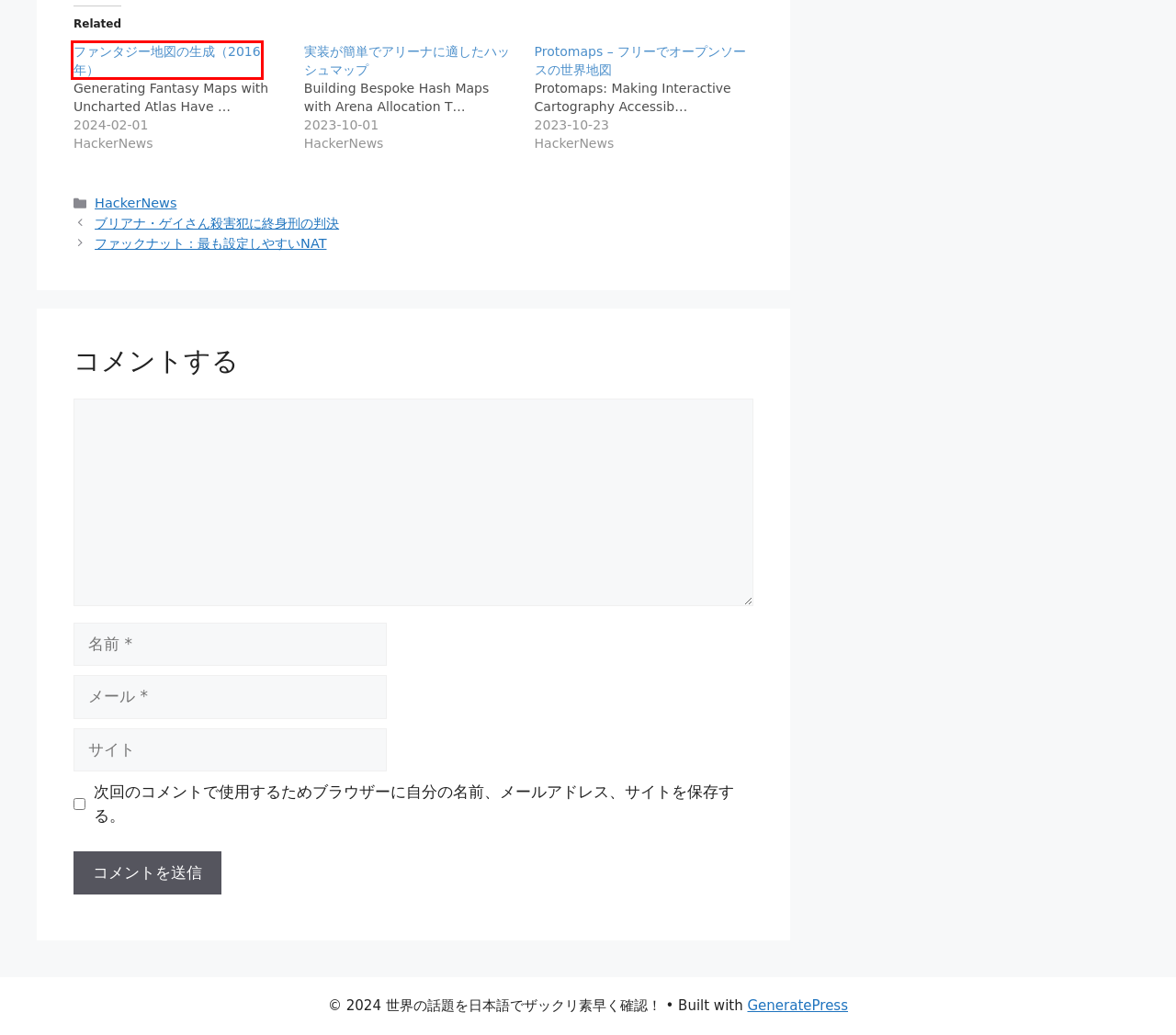Provided is a screenshot of a webpage with a red bounding box around an element. Select the most accurate webpage description for the page that appears after clicking the highlighted element. Here are the candidates:
A. ファンタジー地図の生成（2016年） – 世界の話題を日本語でザックリ素早く確認！
B. Protomaps – フリーでオープンソースの世界地図 – 世界の話題を日本語でザックリ素早く確認！
C. ファックナット：最も設定しやすいNAT – 世界の話題を日本語でザックリ素早く確認！
D. 実装が簡単でアリーナに適したハッシュマップ – 世界の話題を日本語でザックリ素早く確認！
E. HackerNews – 世界の話題を日本語でザックリ素早く確認！
F. ブリアナ・ゲイさん殺害犯に終身刑の判決 – 世界の話題を日本語でザックリ素早く確認！
G. ebi – 世界の話題を日本語でザックリ素早く確認！
H. Reddit – Hacking – 世界の話題を日本語でザックリ素早く確認！

A